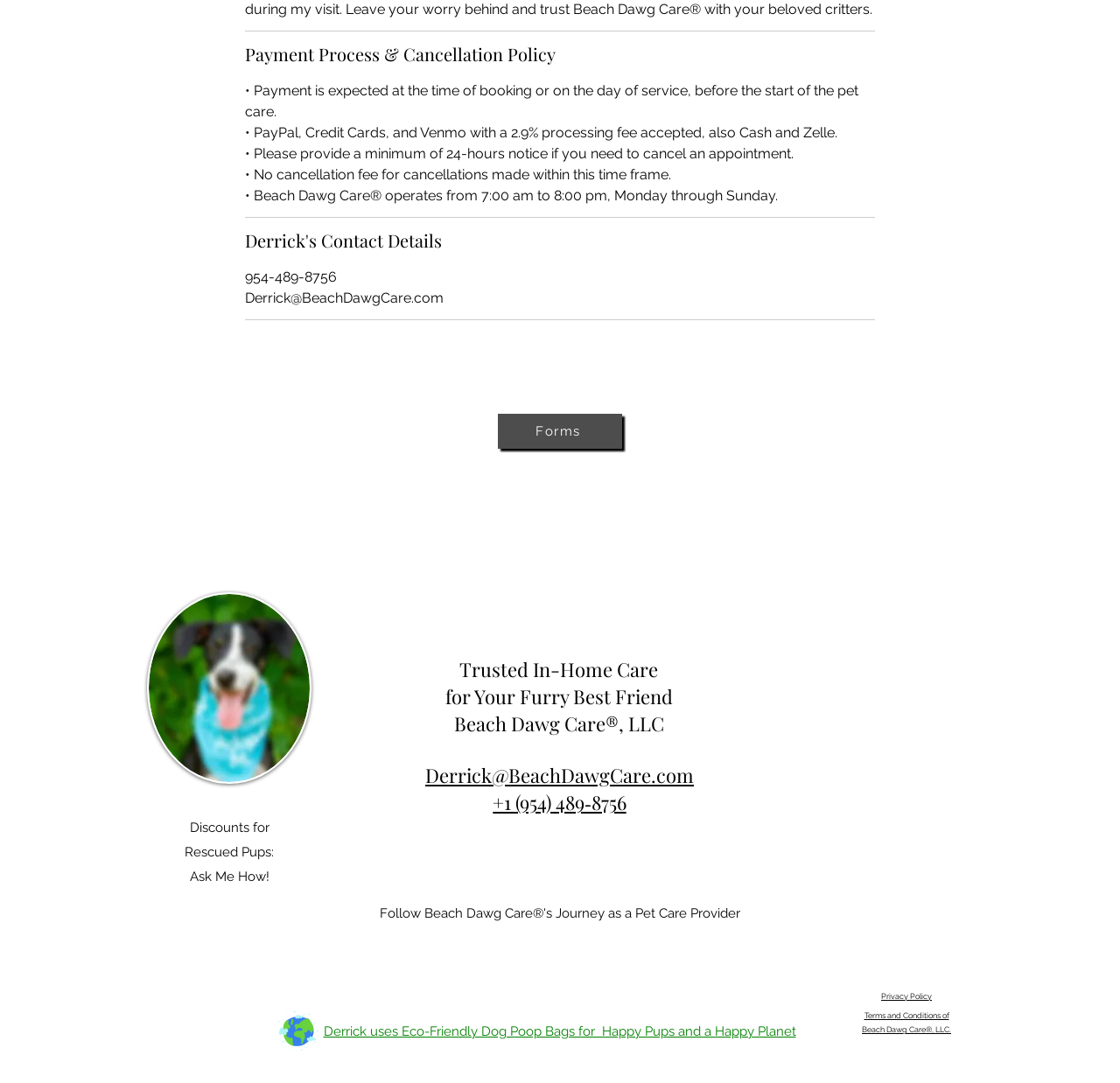Please identify the bounding box coordinates of the element that needs to be clicked to execute the following command: "Visit Beach Dawg Care's Facebook page". Provide the bounding box using four float numbers between 0 and 1, formatted as [left, top, right, bottom].

[0.147, 0.861, 0.184, 0.899]